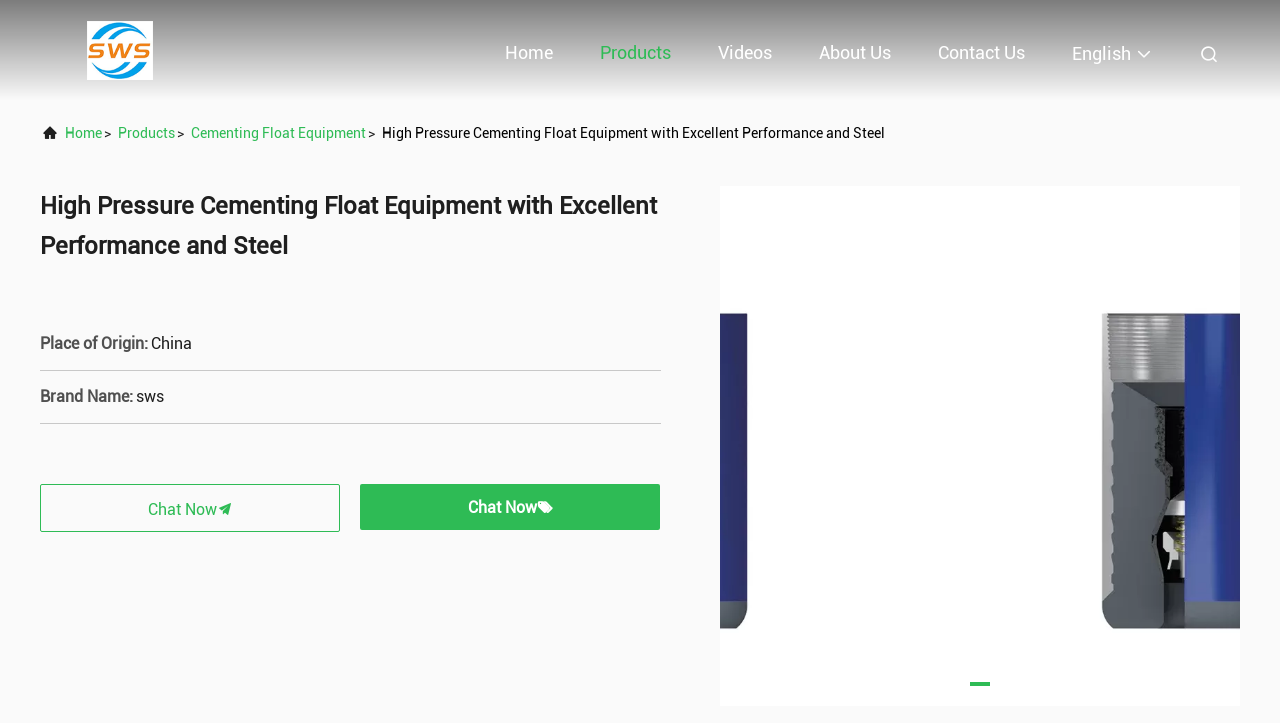Using the details in the image, give a detailed response to the question below:
What is the company name on the top left?

I found the company name by looking at the top left corner of the webpage, where there is a link and an image with the same text, which is 'Jiangsu Service Petroleum Technology Co., Ltd'.